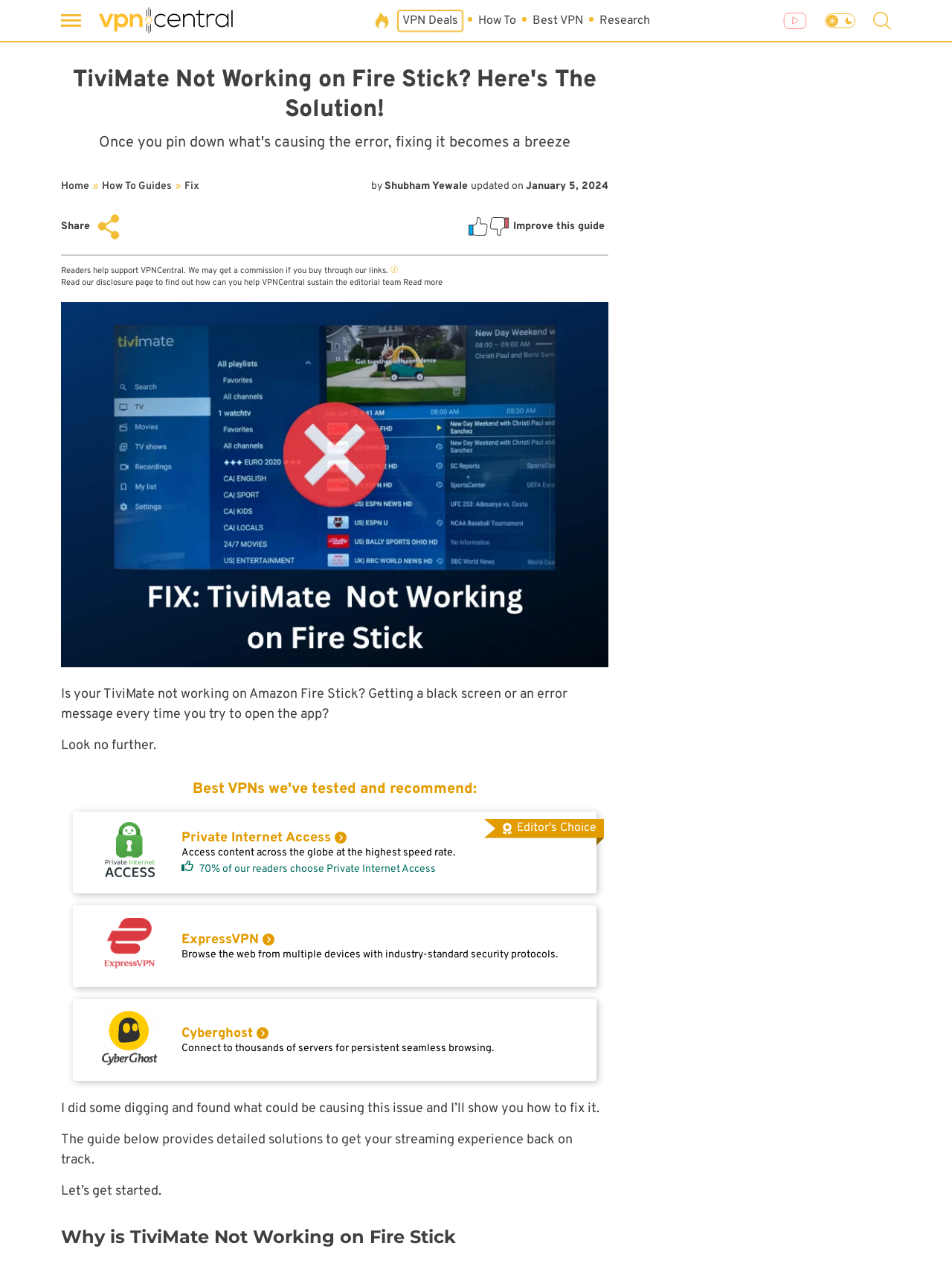Find the bounding box coordinates of the clickable area required to complete the following action: "Choose Private Internet Access VPN".

[0.077, 0.637, 0.627, 0.701]